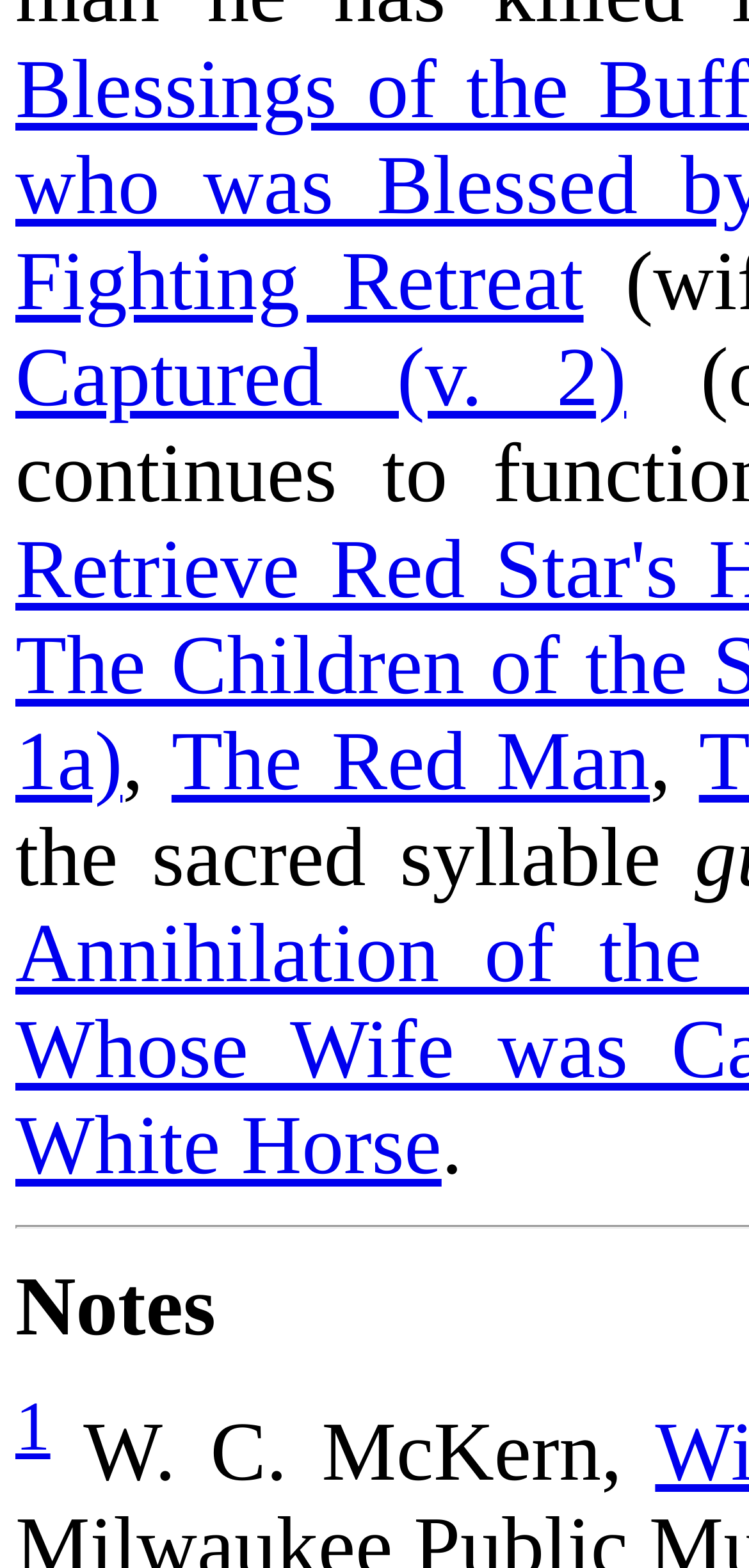What is the text following the comma?
Using the image, respond with a single word or phrase.

The Red Man